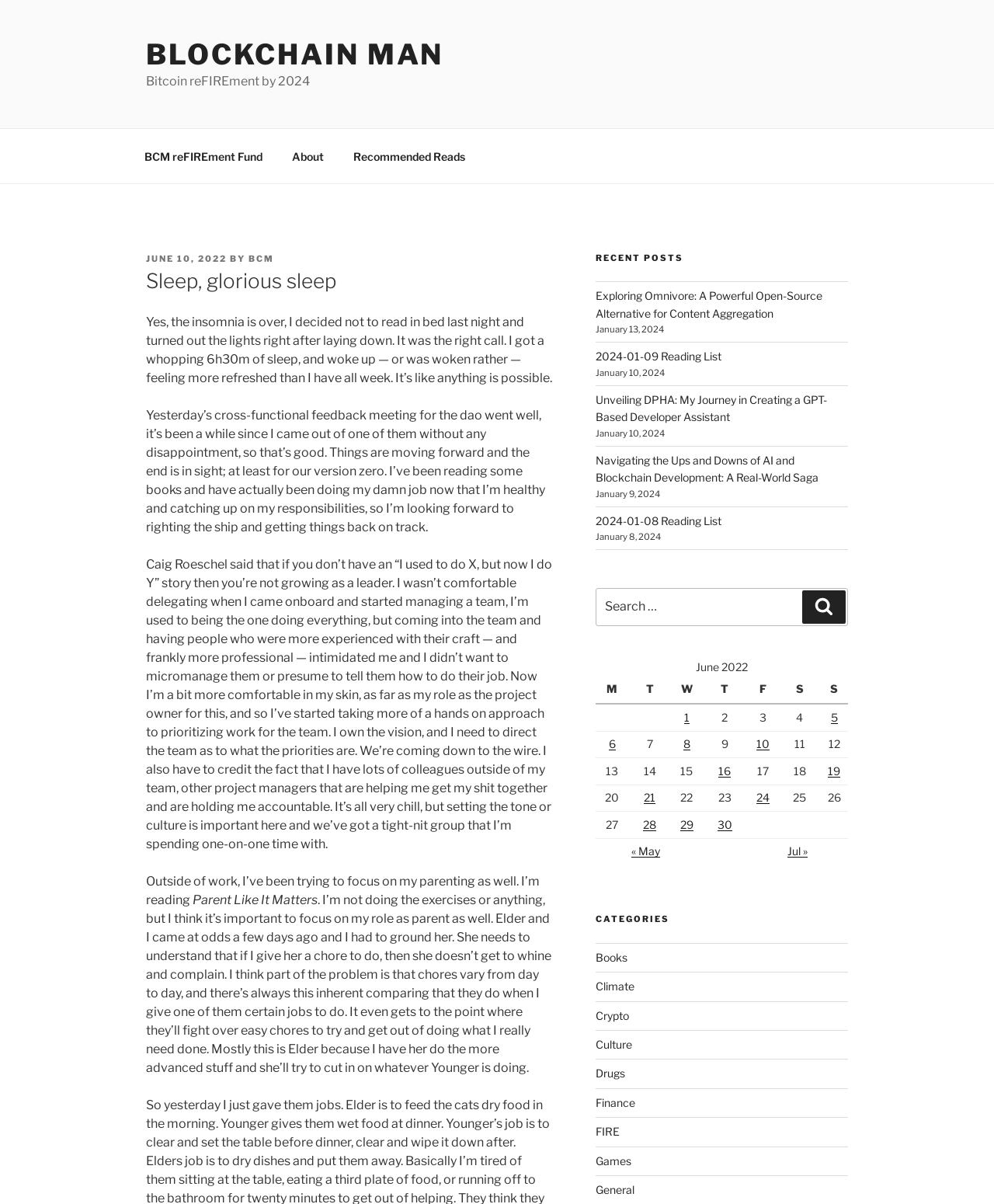Identify the main heading of the webpage and provide its text content.

Sleep, glorious sleep